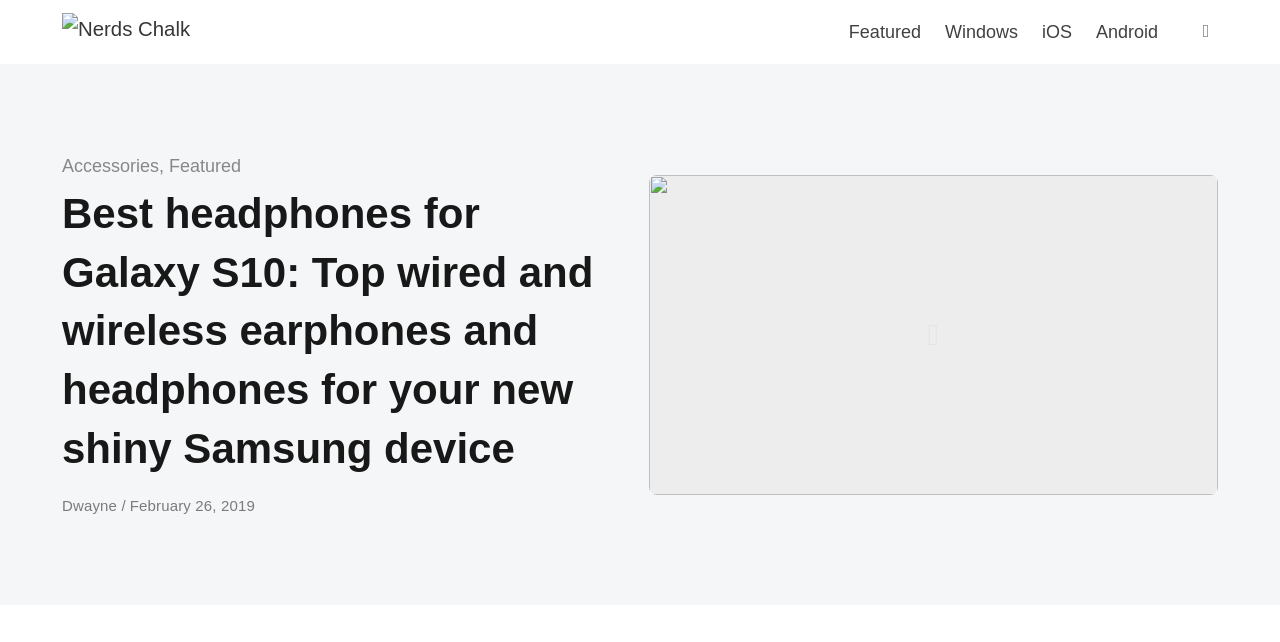Based on the element description "parent_node: Featured", predict the bounding box coordinates of the UI element.

[0.048, 0.0, 0.149, 0.1]